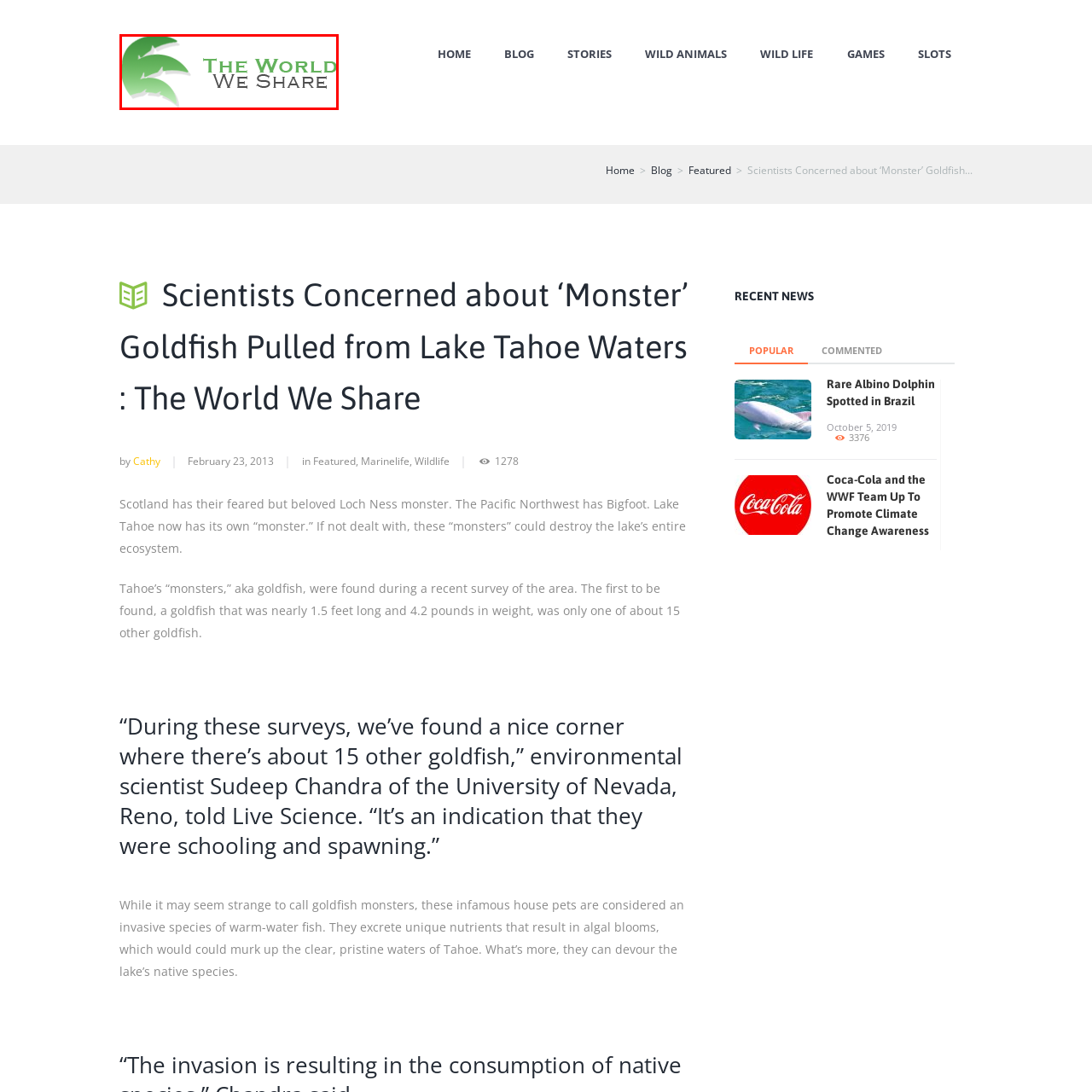What is the mission of the magazine? Study the image bordered by the red bounding box and answer briefly using a single word or a phrase.

Educate and inform readers